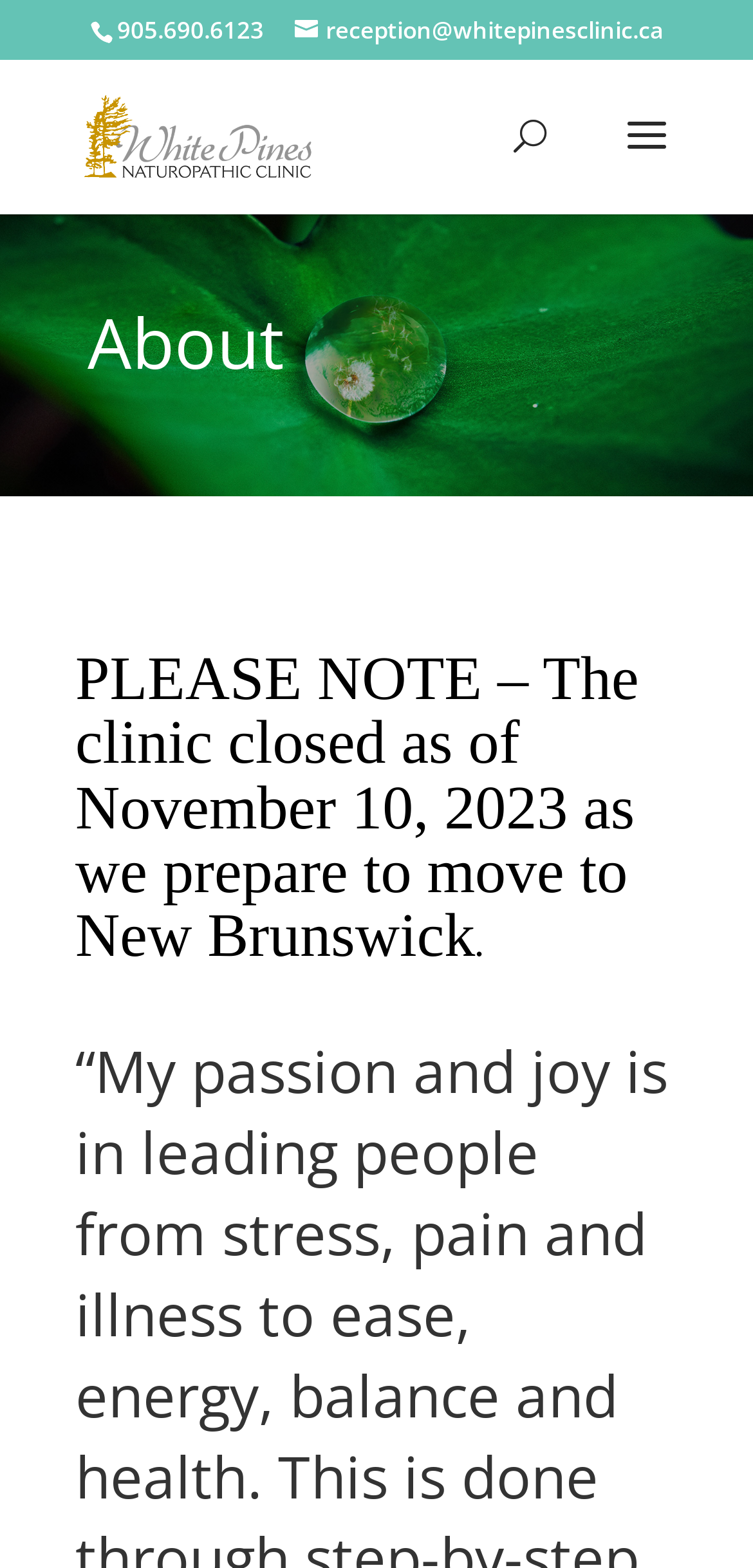Carefully observe the image and respond to the question with a detailed answer:
What is the name of the clinic?

I found a link element with the bounding box coordinates [0.11, 0.072, 0.417, 0.099] which contains the text 'White Pines Naturopathic Clinic', and also an image element with the same bounding box coordinates which is likely the clinic's logo.